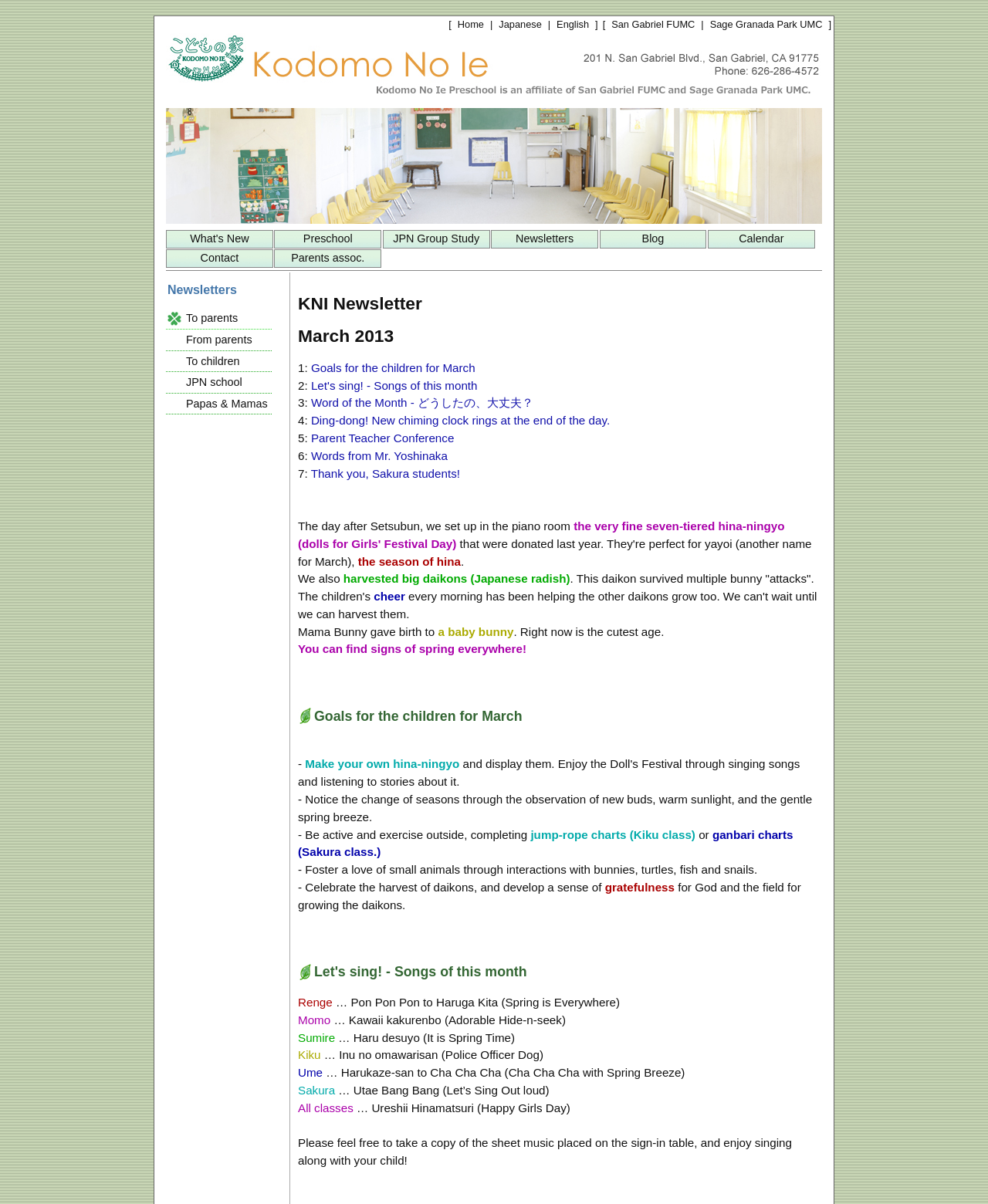Given the following UI element description: "San Gabriel FUMC", find the bounding box coordinates in the webpage screenshot.

[0.615, 0.014, 0.707, 0.027]